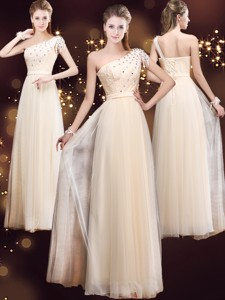Refer to the image and provide a thorough answer to this question:
What is the design feature of the dress that adds an ethereal quality?

According to the caption, the gown features a flowing, sheer overlay that adds a beautiful ethereal quality to its design, making it a stunning choice for any prom or evening event.